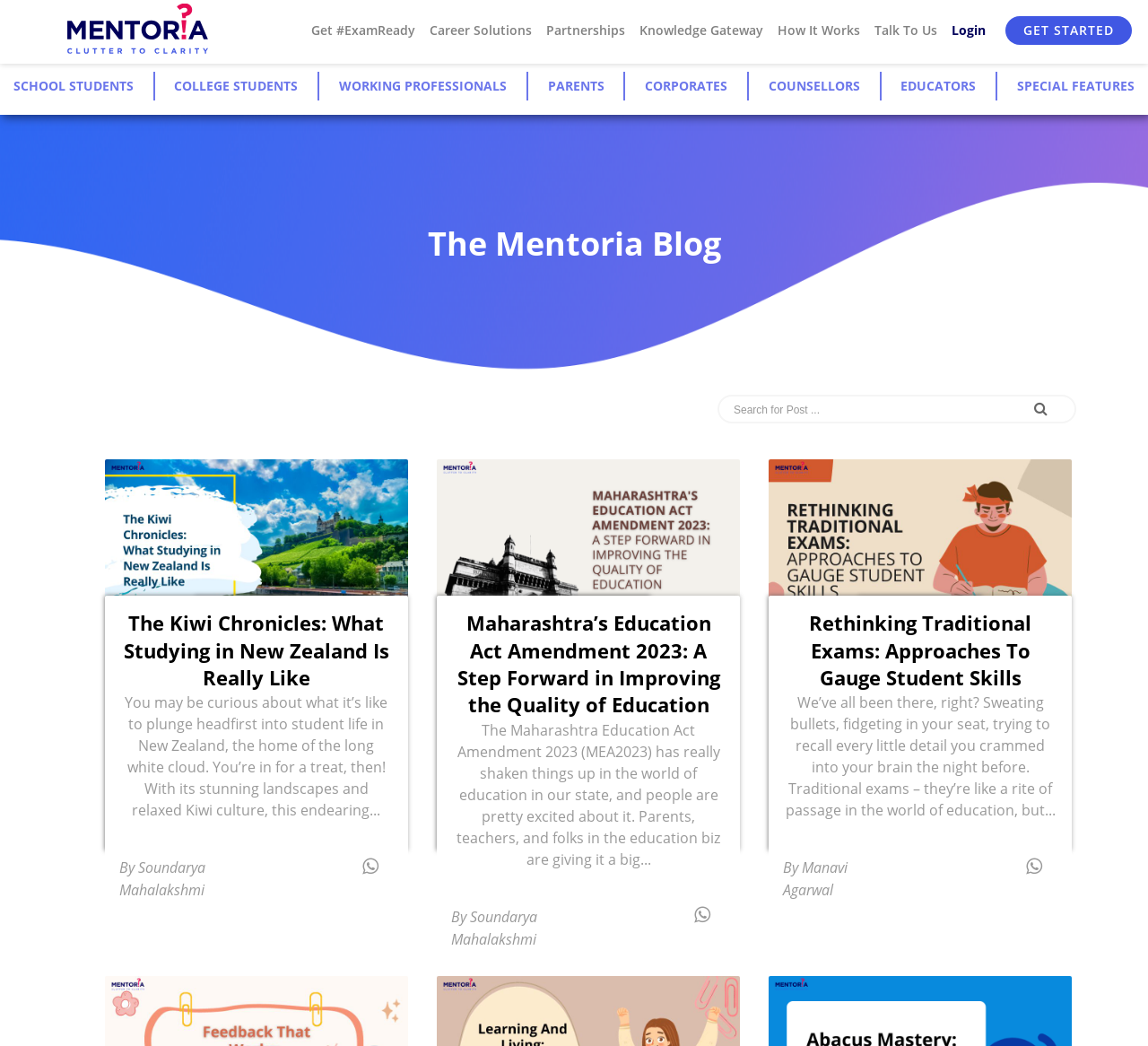Present a detailed account of what is displayed on the webpage.

The webpage is an archive of educational articles and resources from Mentoria. At the top, there is a logo of Mentoria, accompanied by a link to the main page. Below the logo, there is a navigation menu with links to various sections, including "Get #ExamReady", "Career Solutions", "Partnerships", "Knowledge Gateway", "How It Works", "Talk To Us", and "Login". 

On the right side of the navigation menu, there is a prominent call-to-action button "GET STARTED". Below the navigation menu, there are eight links categorized by user types, including "SCHOOL STUDENTS", "COLLEGE STUDENTS", "WORKING PROFESSIONALS", "PARENTS", "CORPORATES", "COUNSELLORS", "EDUCATORS", and "SPECIAL FEATURES".

The main content area is divided into a table layout with a heading "The Mentoria Blog". Below the heading, there is a search bar with a search box and a search button. The search bar is followed by a list of three articles. Each article has a title, a brief summary, and a "Read more" link. The articles are arranged in a vertical column, with the most recent article at the top. The titles of the articles are "The Kiwi Chronicles: What Studying in New Zealand Is Really Like", "Maharashtra’s Education Act Amendment 2023: A Step Forward in Improving the Quality of Education", and "Rethinking Traditional Exams: Approaches To Gauge Student Skills". Each article also has the author's name and a "Share" icon.